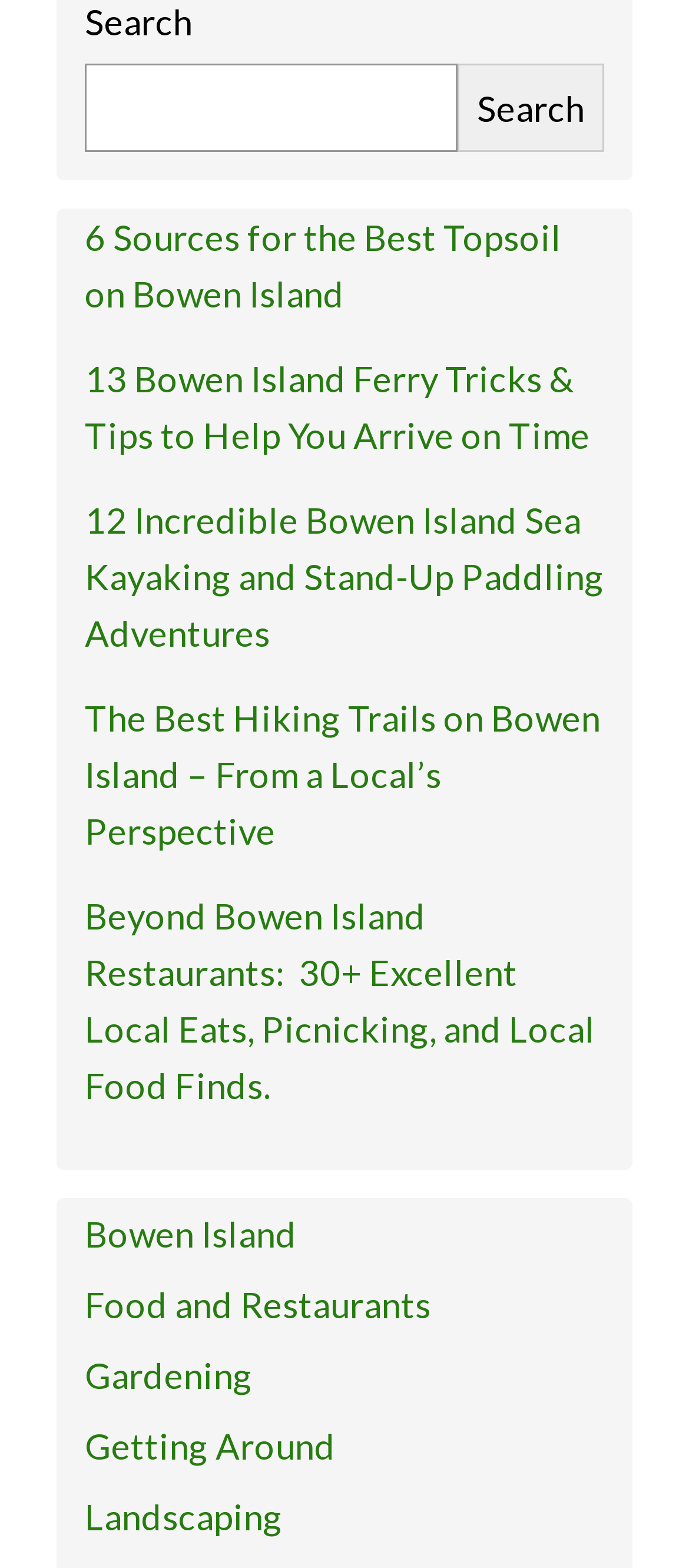Respond to the following query with just one word or a short phrase: 
How many links are related to Bowen Island?

6